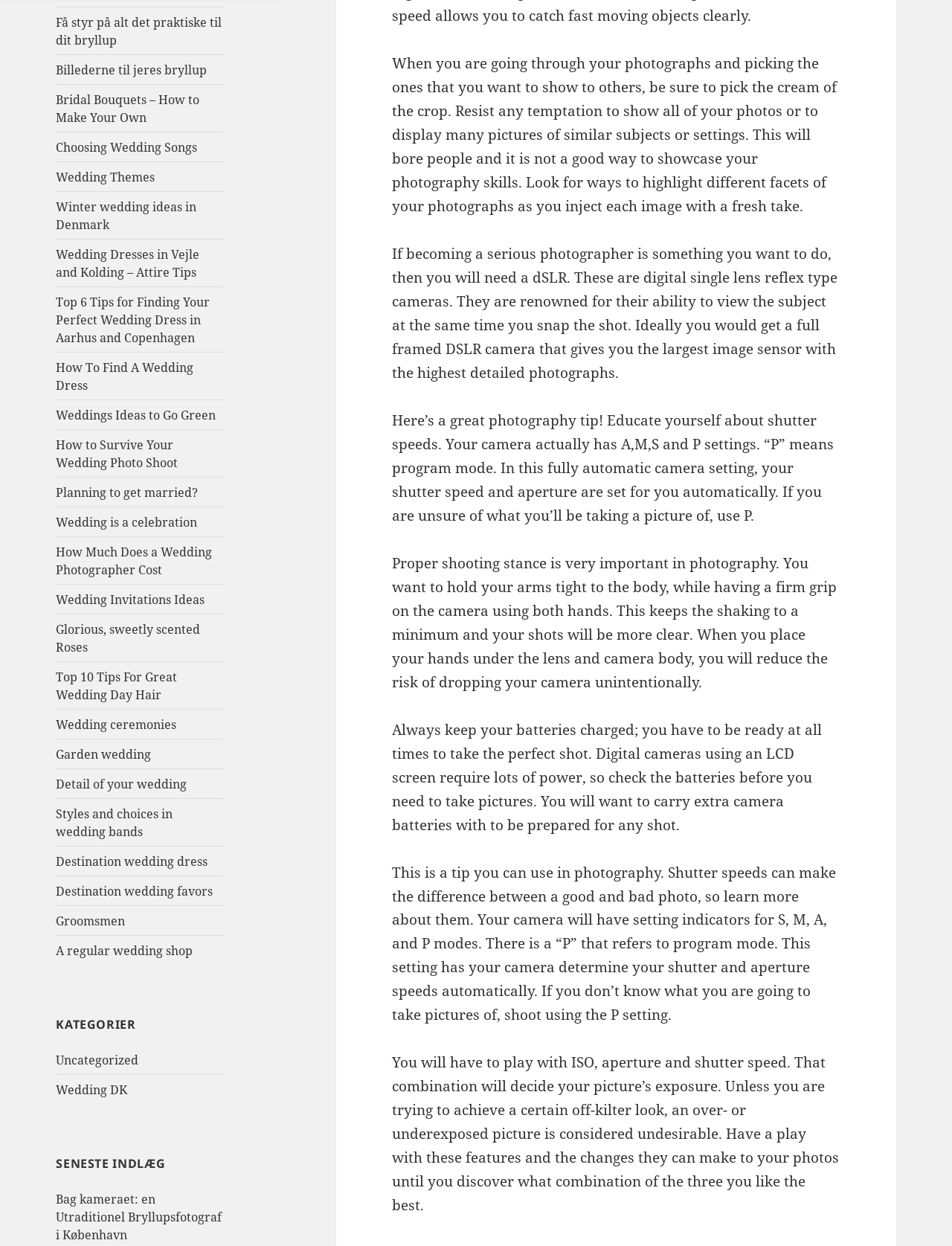Use the information in the screenshot to answer the question comprehensively: What is the category of the 'Winter wedding ideas in Denmark' link?

The link 'Winter wedding ideas in Denmark' is categorized under wedding themes, as it provides ideas and inspiration for planning a winter-themed wedding in Denmark.